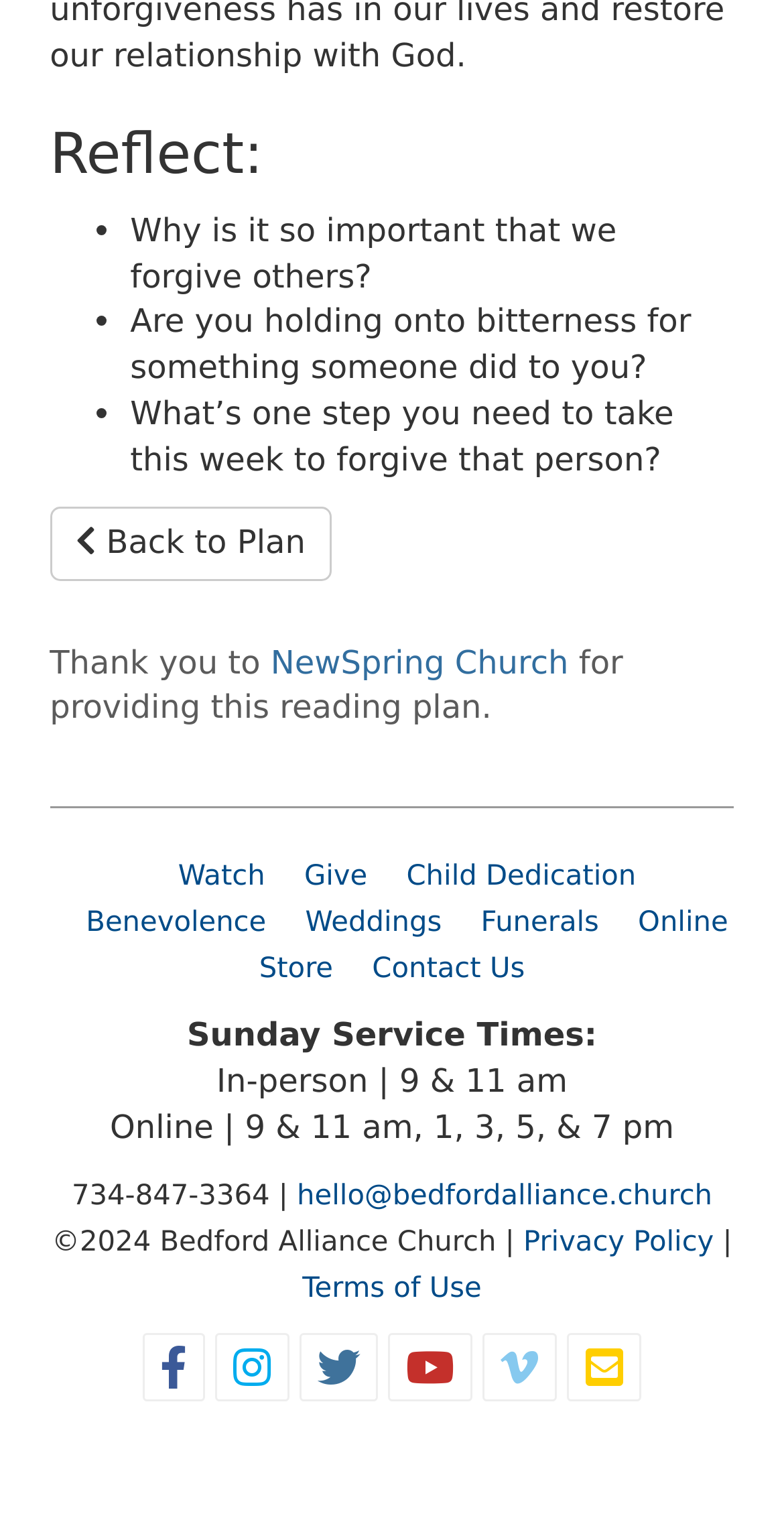Please identify the bounding box coordinates of the element's region that should be clicked to execute the following instruction: "Click on 'Back to Plan'". The bounding box coordinates must be four float numbers between 0 and 1, i.e., [left, top, right, bottom].

[0.063, 0.332, 0.423, 0.381]